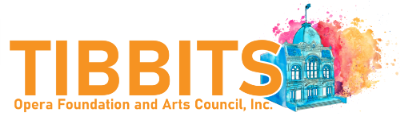What is the purpose of the logo?
Deliver a detailed and extensive answer to the question.

The caption explains that the logo not only represents the foundation's commitment to supporting performing arts but also serves as an invitation to community members to engage with and experience cultural events at this iconic venue.